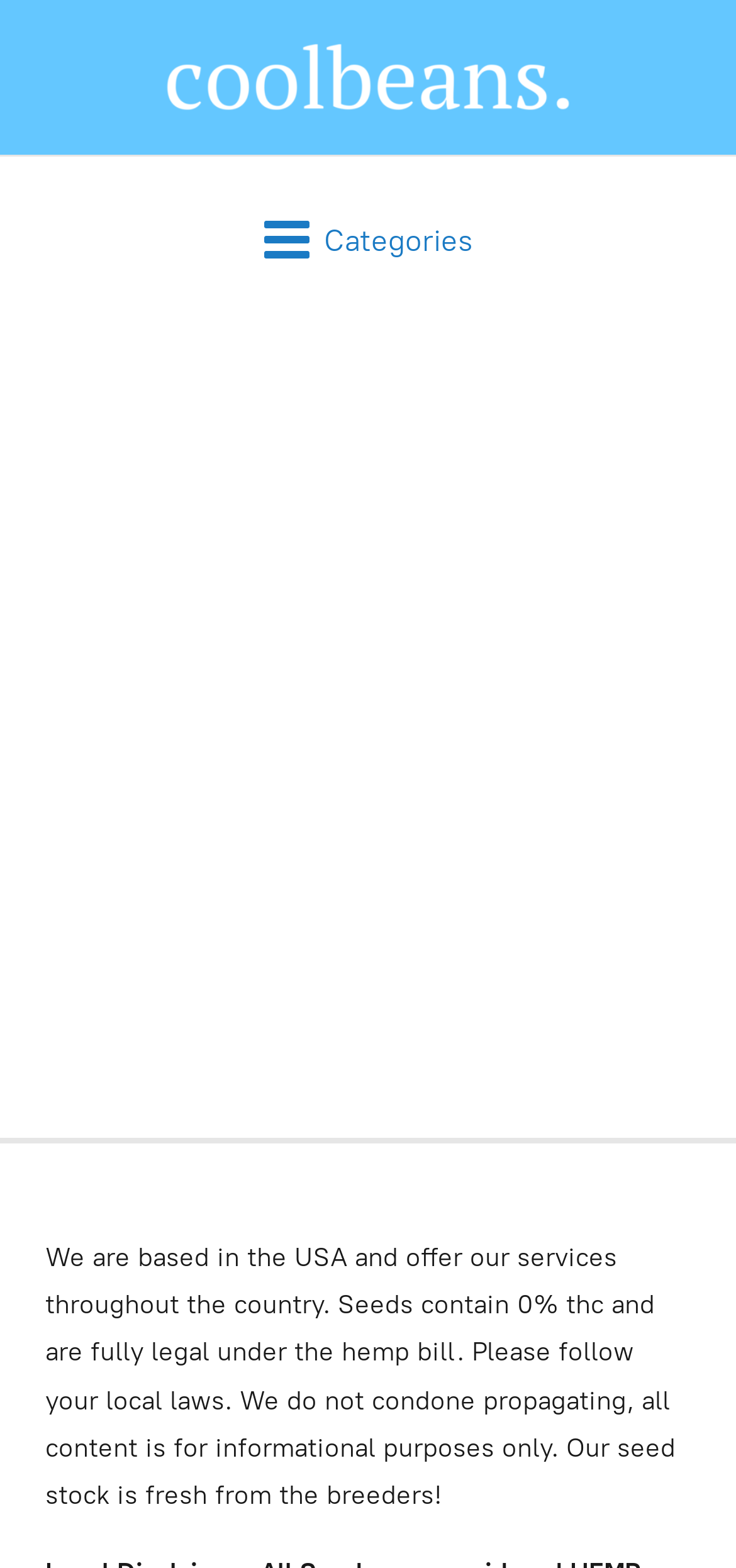Using the provided element description: "aria-label="Search products"", determine the bounding box coordinates of the corresponding UI element in the screenshot.

[0.897, 0.014, 0.959, 0.043]